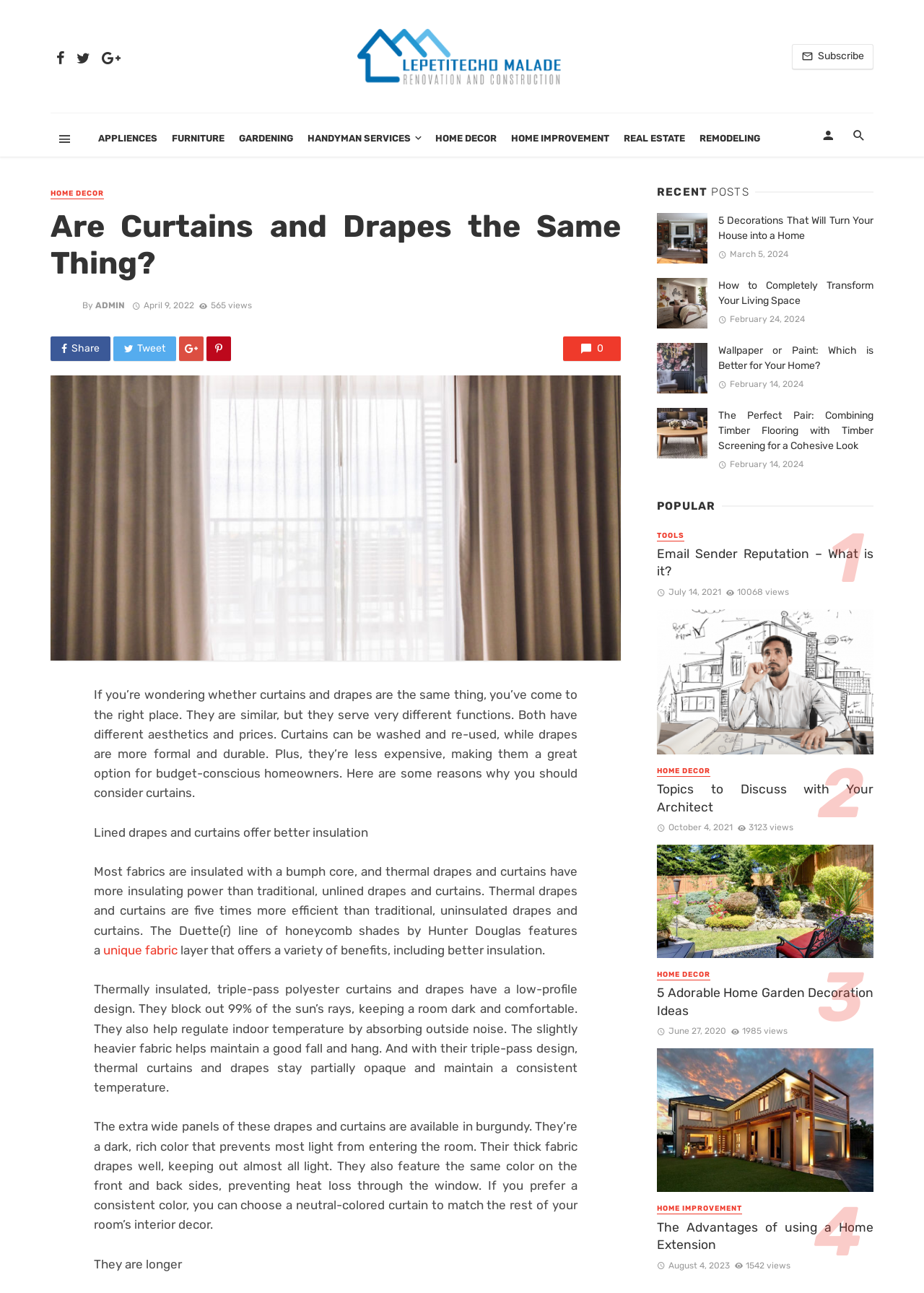Locate the bounding box coordinates of the element that should be clicked to fulfill the instruction: "Subscribe".

[0.857, 0.034, 0.945, 0.053]